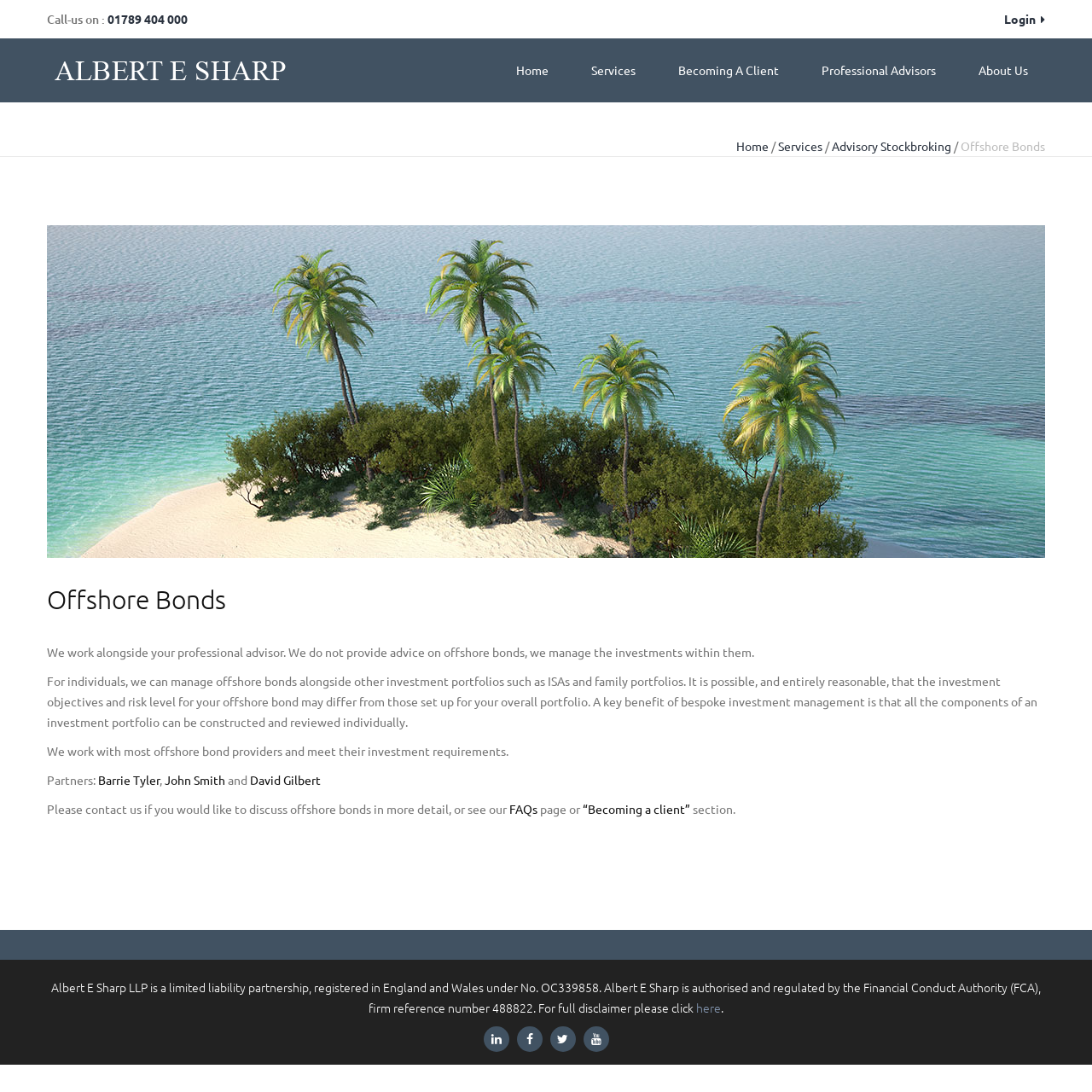Could you specify the bounding box coordinates for the clickable section to complete the following instruction: "Call us on the provided phone number"?

[0.043, 0.01, 0.098, 0.025]